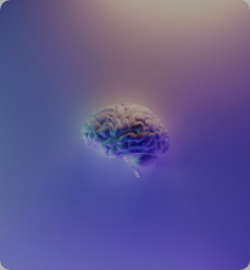What is the focus of the image?
Using the visual information from the image, give a one-word or short-phrase answer.

Cognitive processes